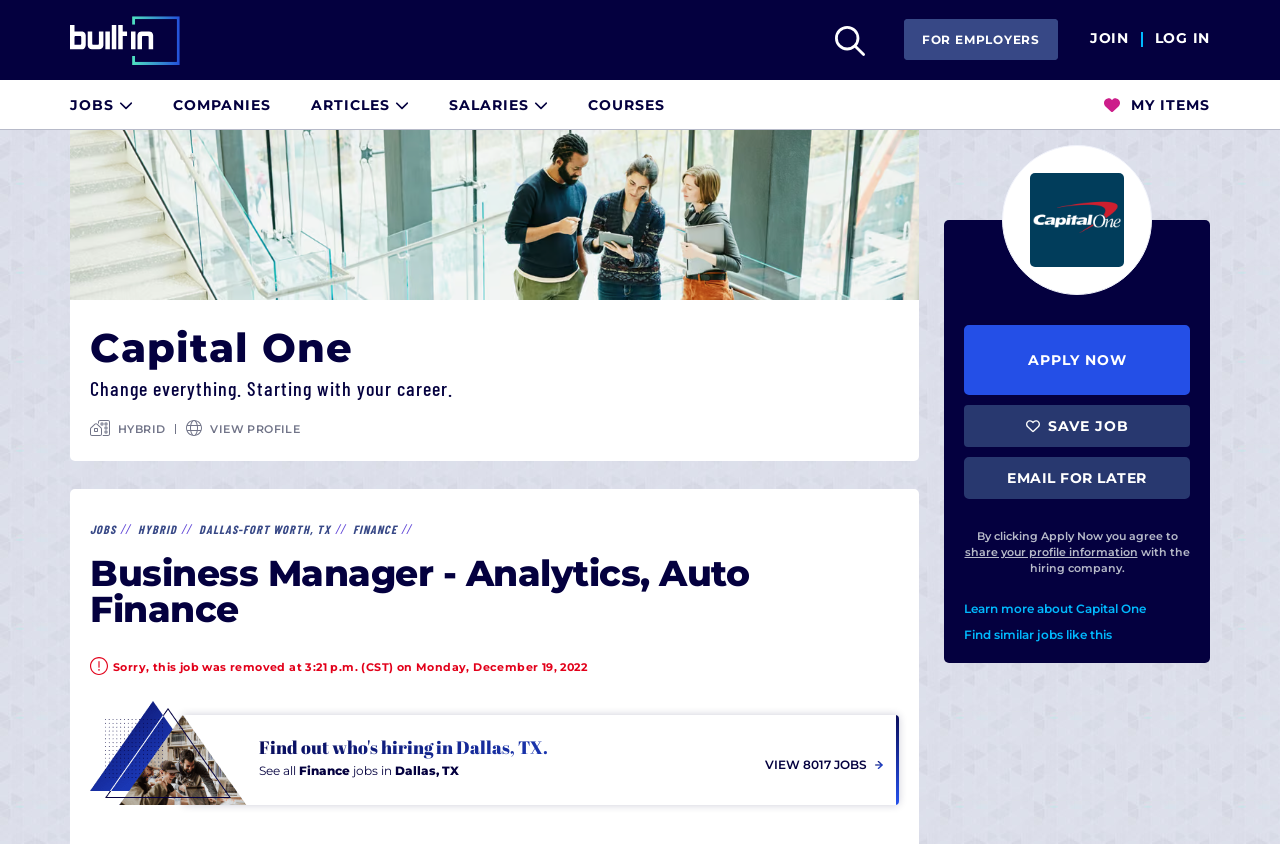Please extract and provide the main headline of the webpage.

Business Manager - Analytics, Auto Finance